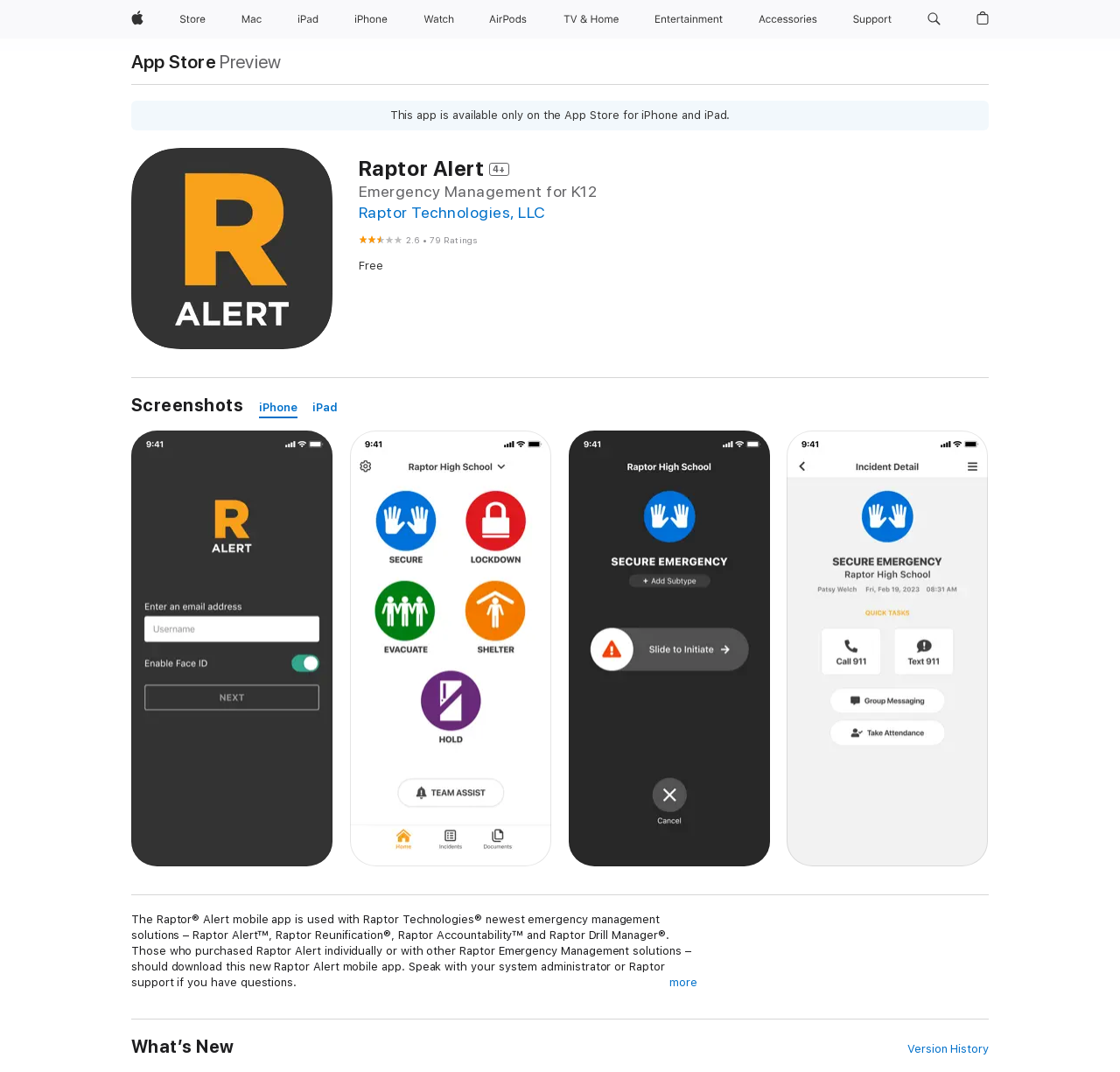How many ratings does Raptor Alert have?
Look at the image and provide a detailed response to the question.

The number of ratings that Raptor Alert has can be found in the section where it says '2.6 out of 5' and has a figure with details about 79 ratings.